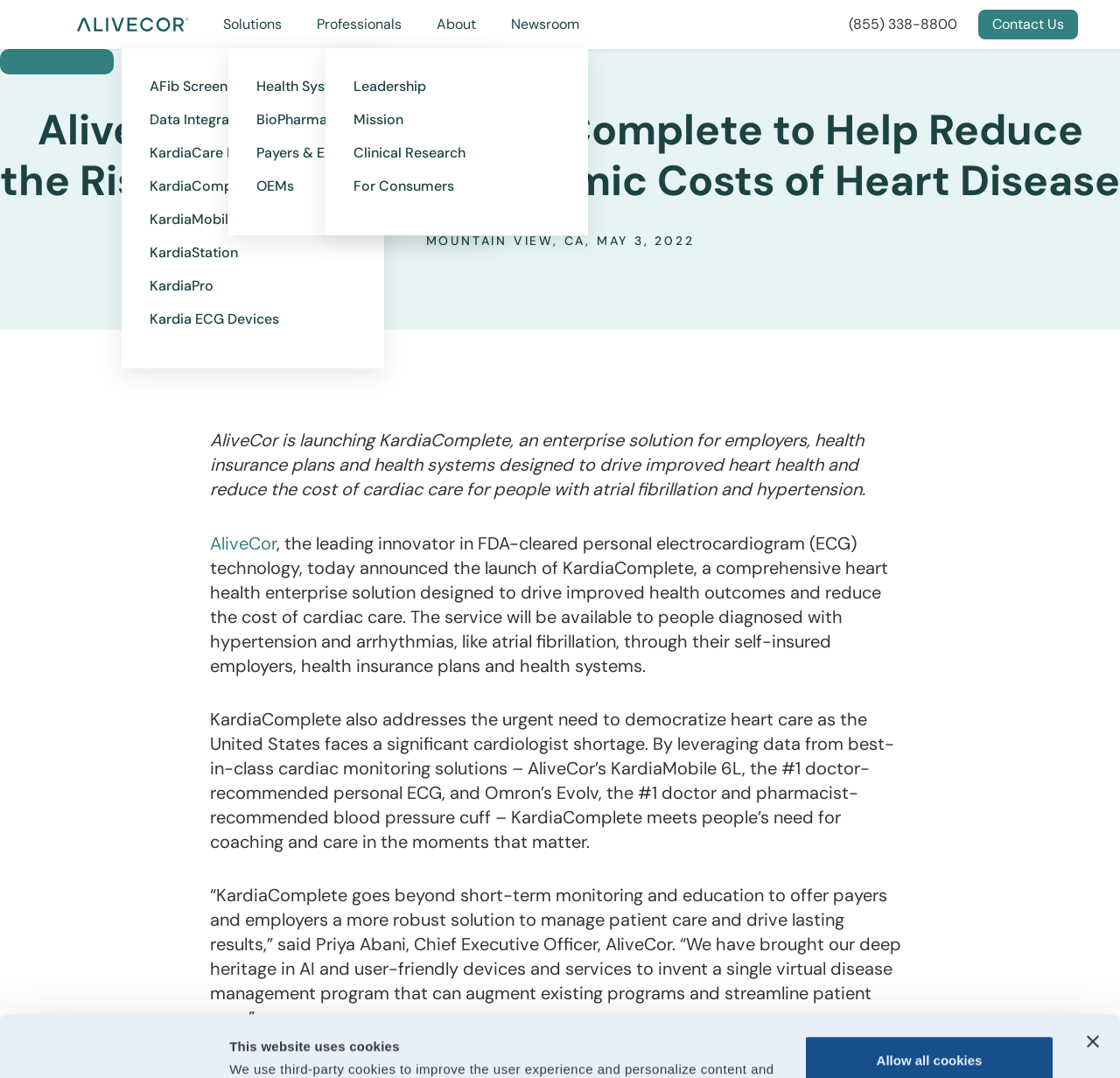Who is the CEO of AliveCor?
Please use the image to provide a one-word or short phrase answer.

Priya Abani